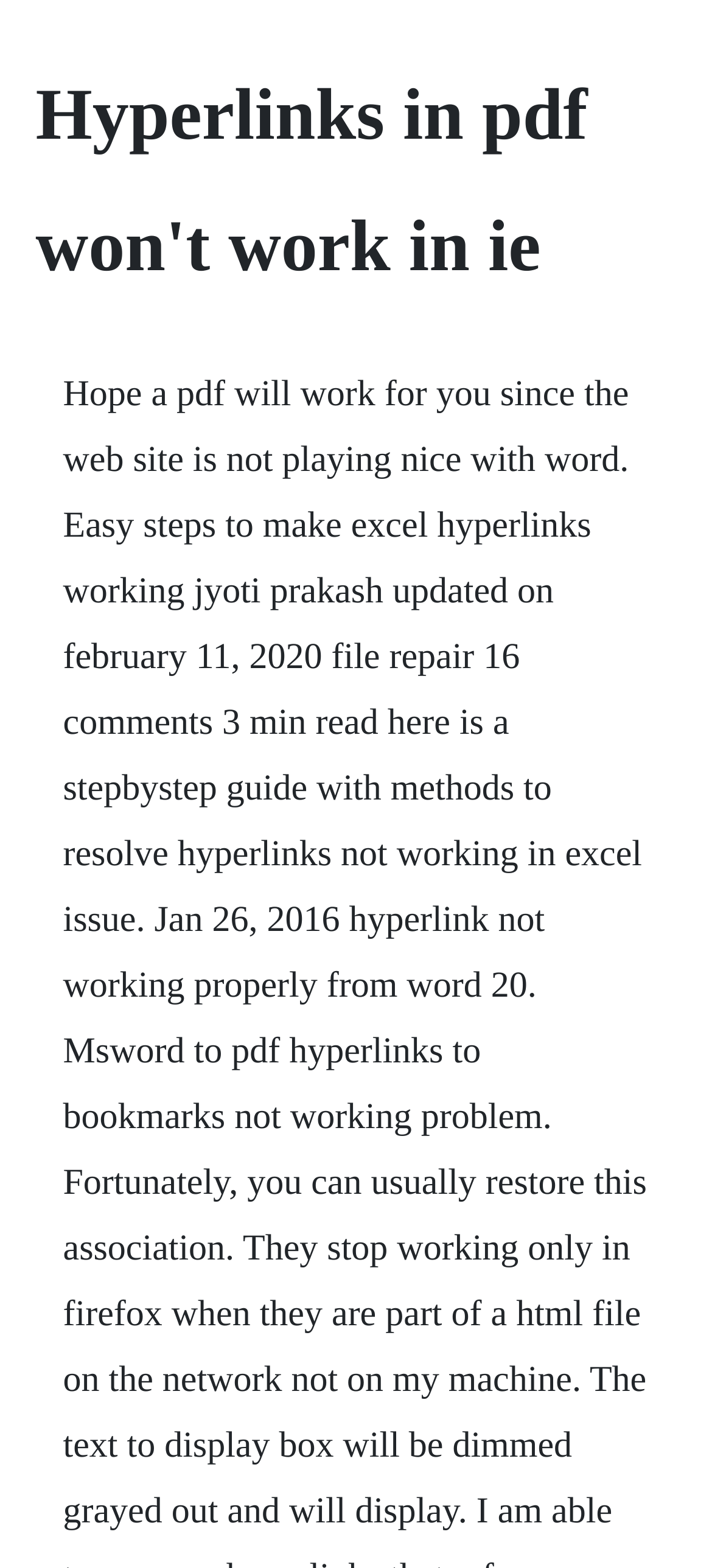Extract the primary header of the webpage and generate its text.

Hyperlinks in pdf won't work in ie